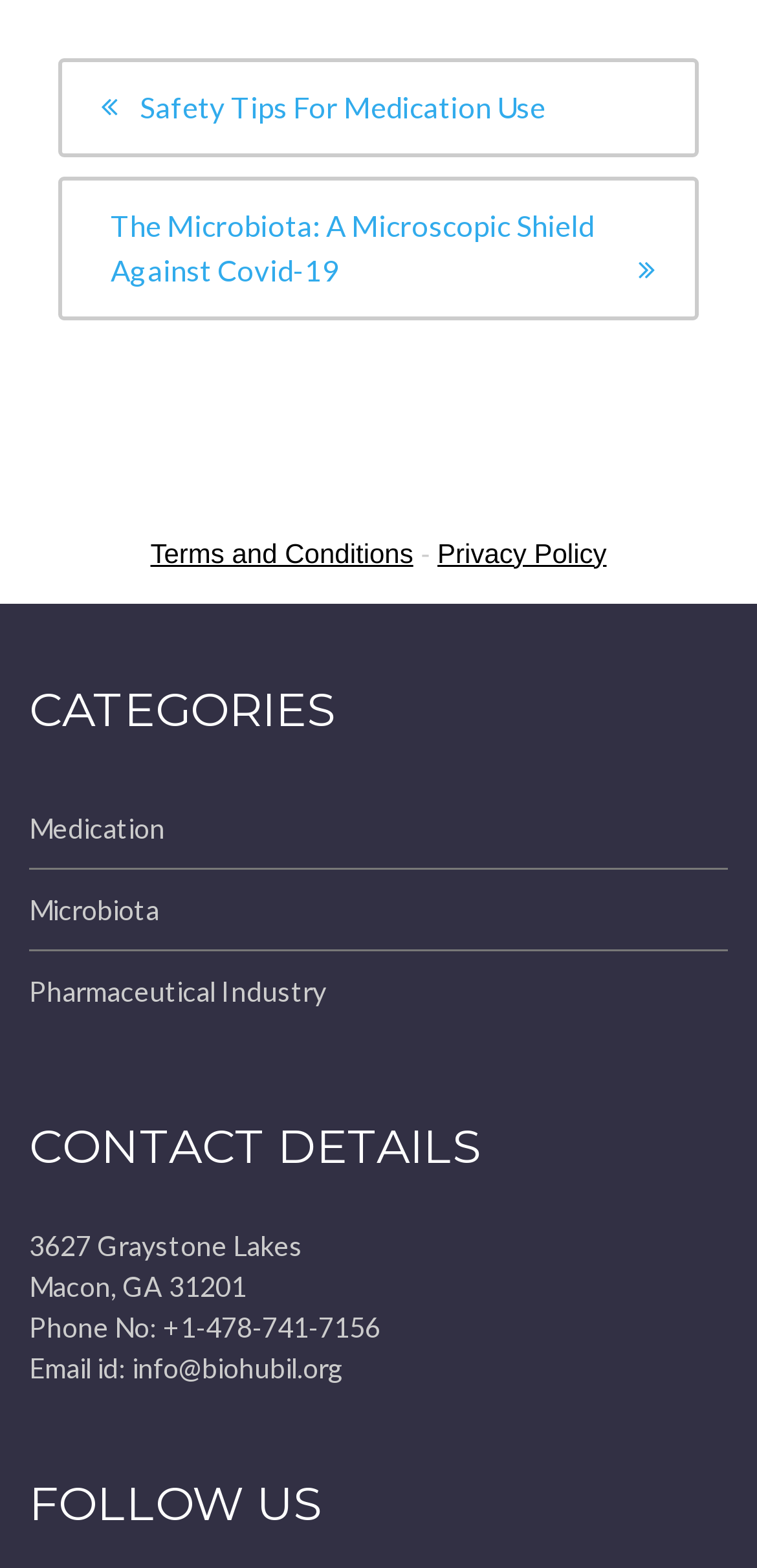Bounding box coordinates should be in the format (top-left x, top-left y, bottom-right x, bottom-right y) and all values should be floating point numbers between 0 and 1. Determine the bounding box coordinate for the UI element described as: Safety Tips For Medication Use

[0.077, 0.037, 0.923, 0.1]